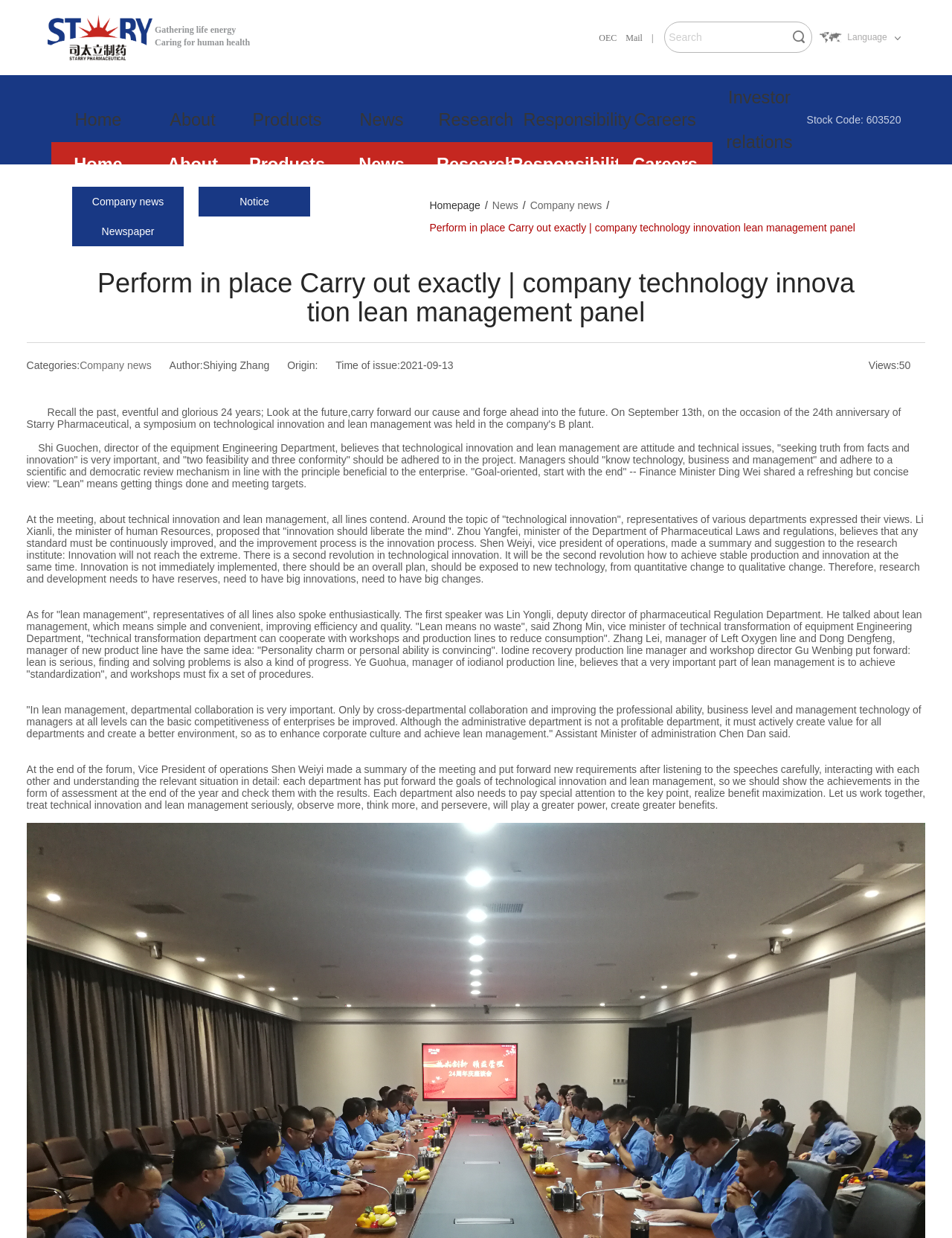What is the company name?
Please answer the question with a detailed and comprehensive explanation.

I found the company name by looking at the top of the webpage, where it says 'Perform in place Carry out exactly | company technology innovation lean management panel_Zhejiang Stary Pharmaceutical Co., Ltd.'